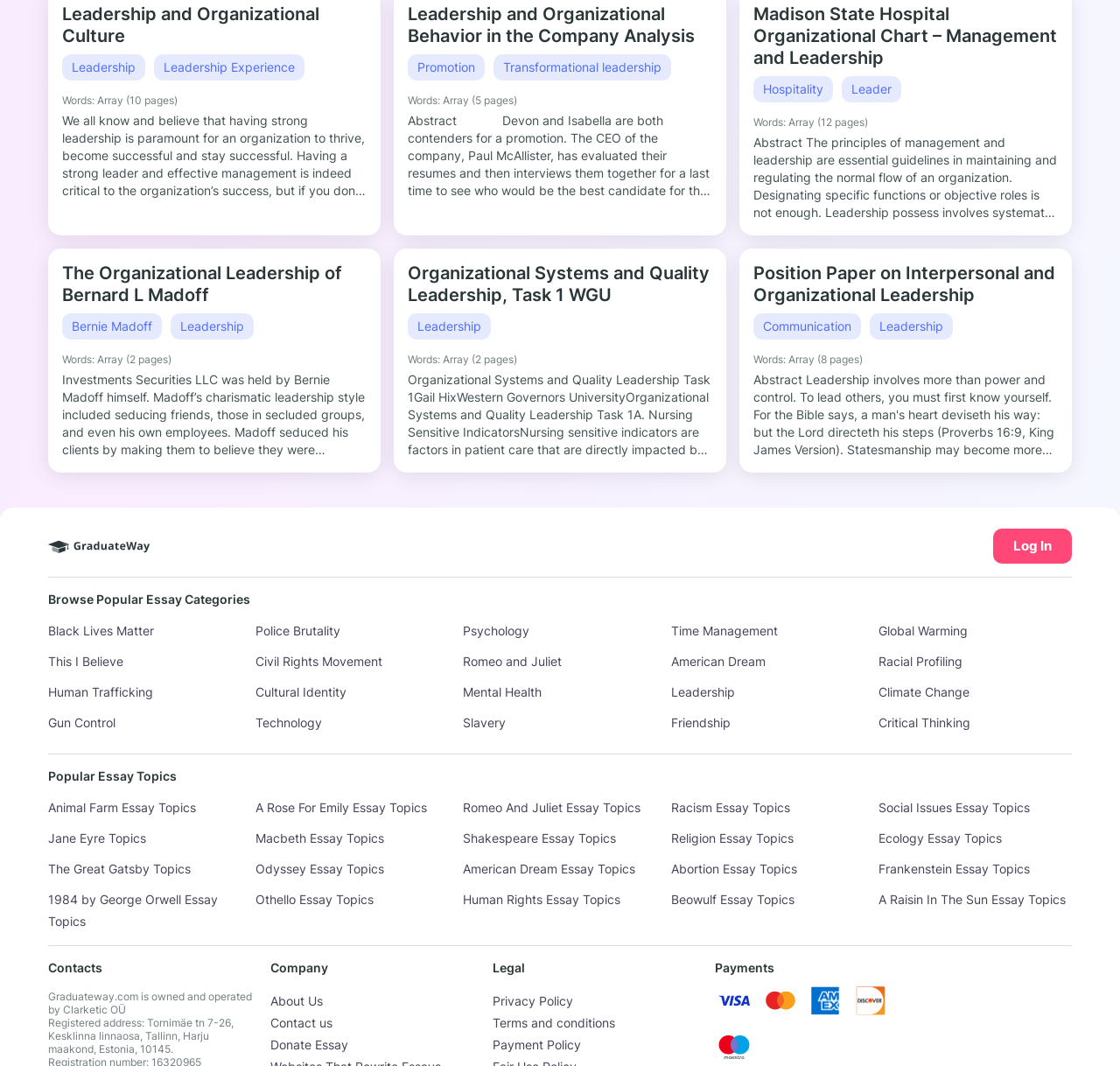What is the theme of the link 'Black Lives Matter'?
Look at the image and construct a detailed response to the question.

The link 'Black Lives Matter' is categorized under the theme of Social Issues, as it is a social movement that addresses racial inequality and police brutality.